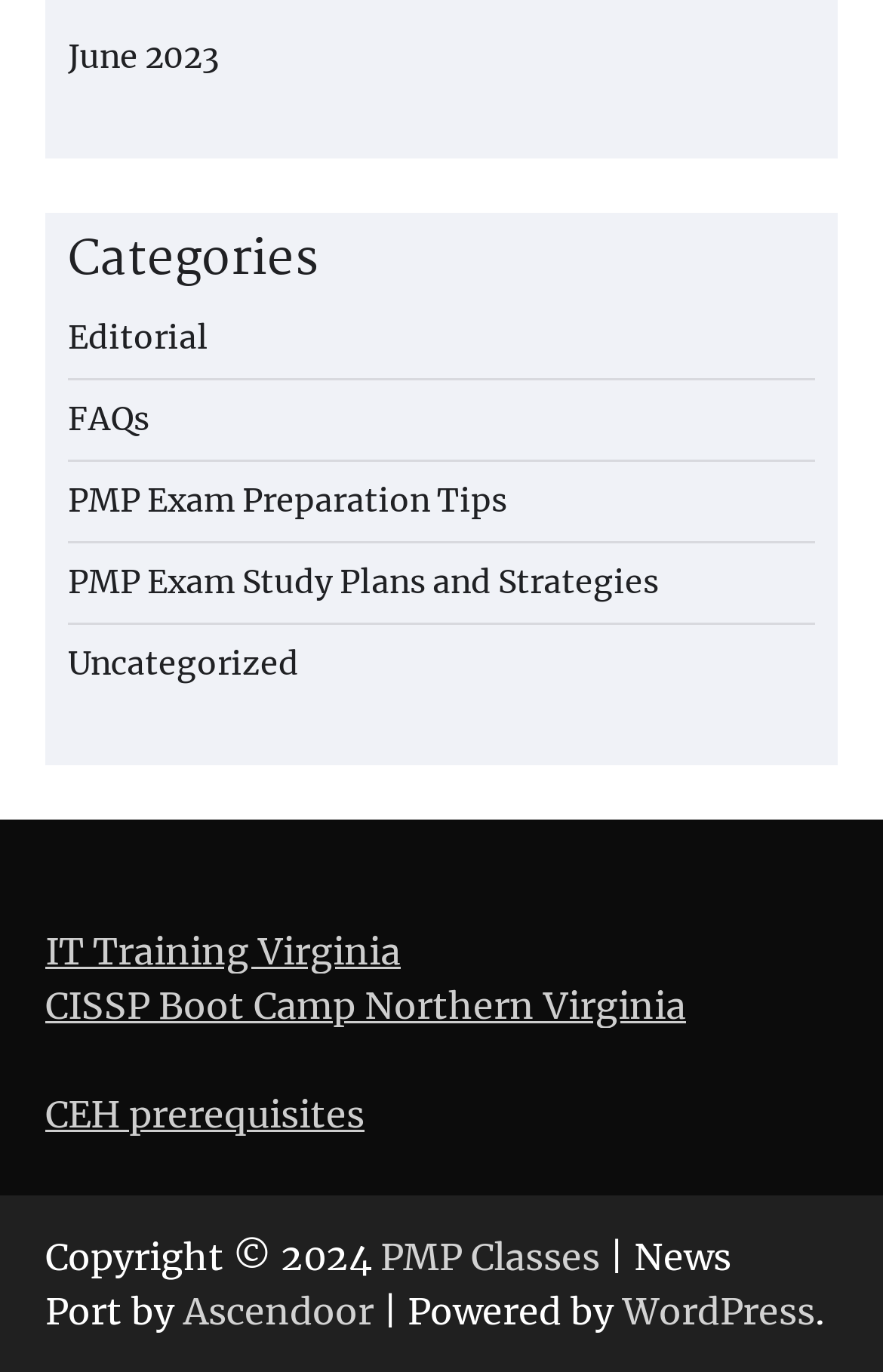Could you specify the bounding box coordinates for the clickable section to complete the following instruction: "view June 2023"?

[0.077, 0.027, 0.249, 0.056]